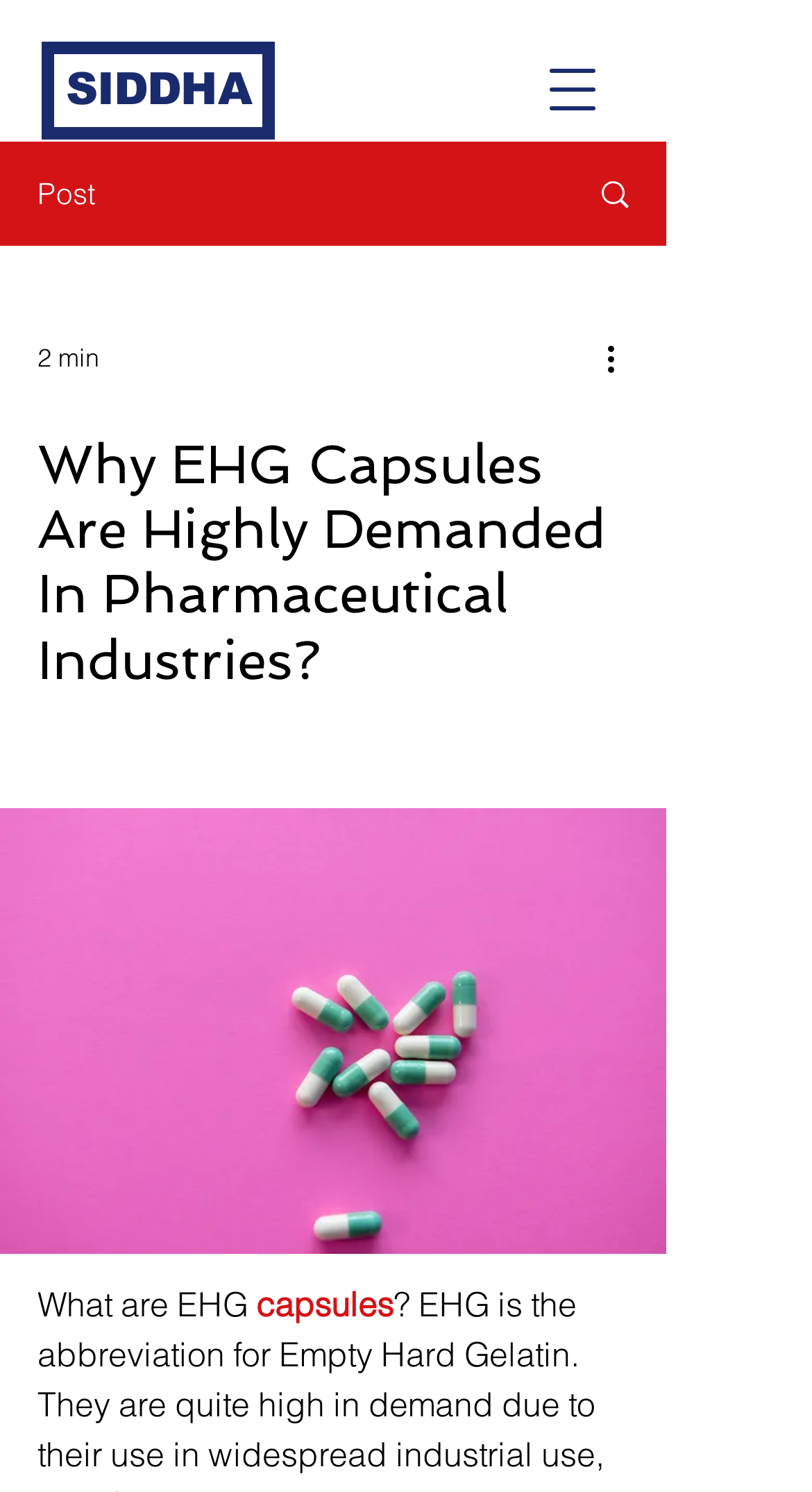Is the 'More actions' button pressed?
Using the screenshot, give a one-word or short phrase answer.

No